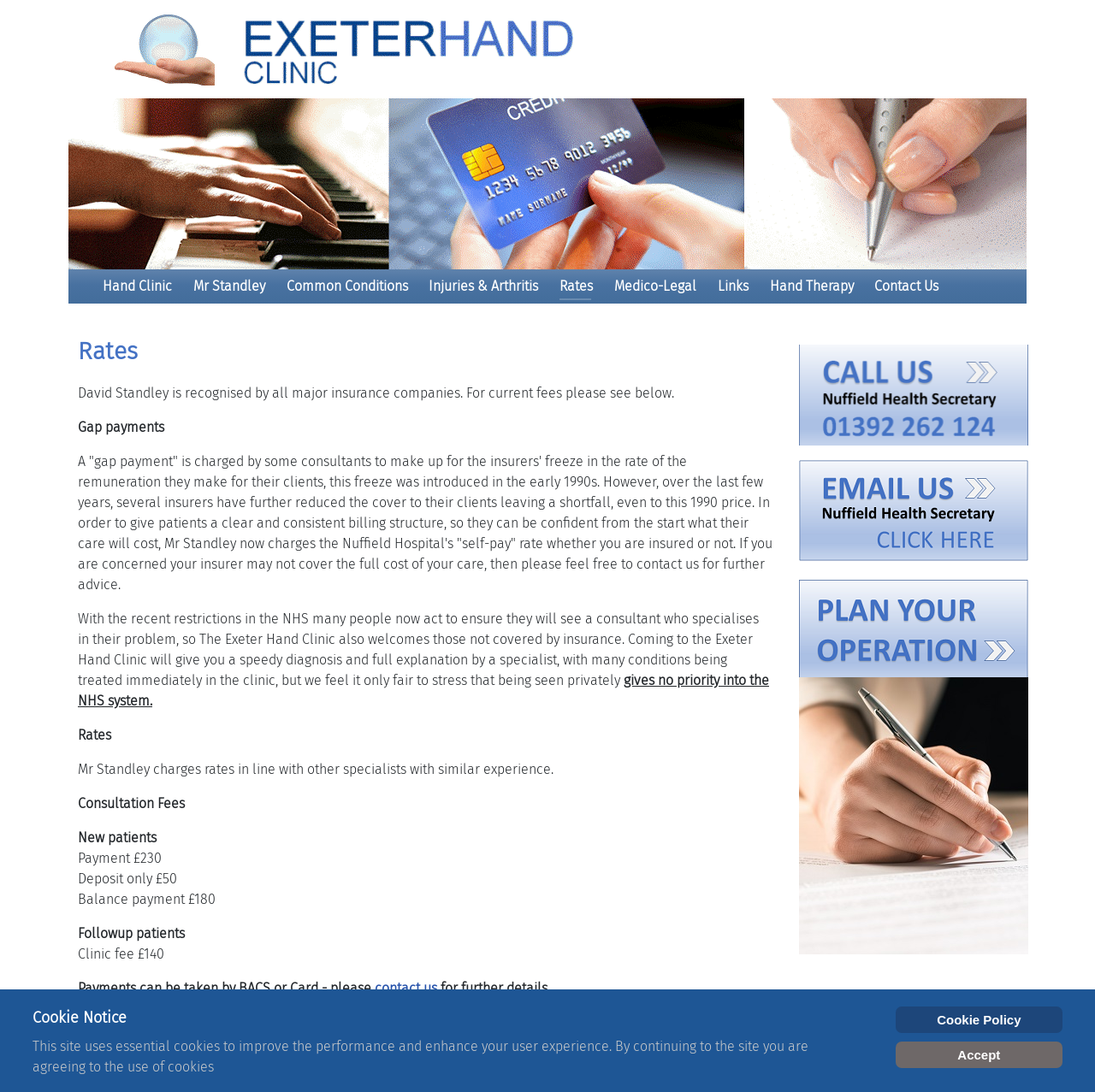Give a one-word or short-phrase answer to the following question: 
What is the alternative way to pay for consultation fees?

BACS or Card